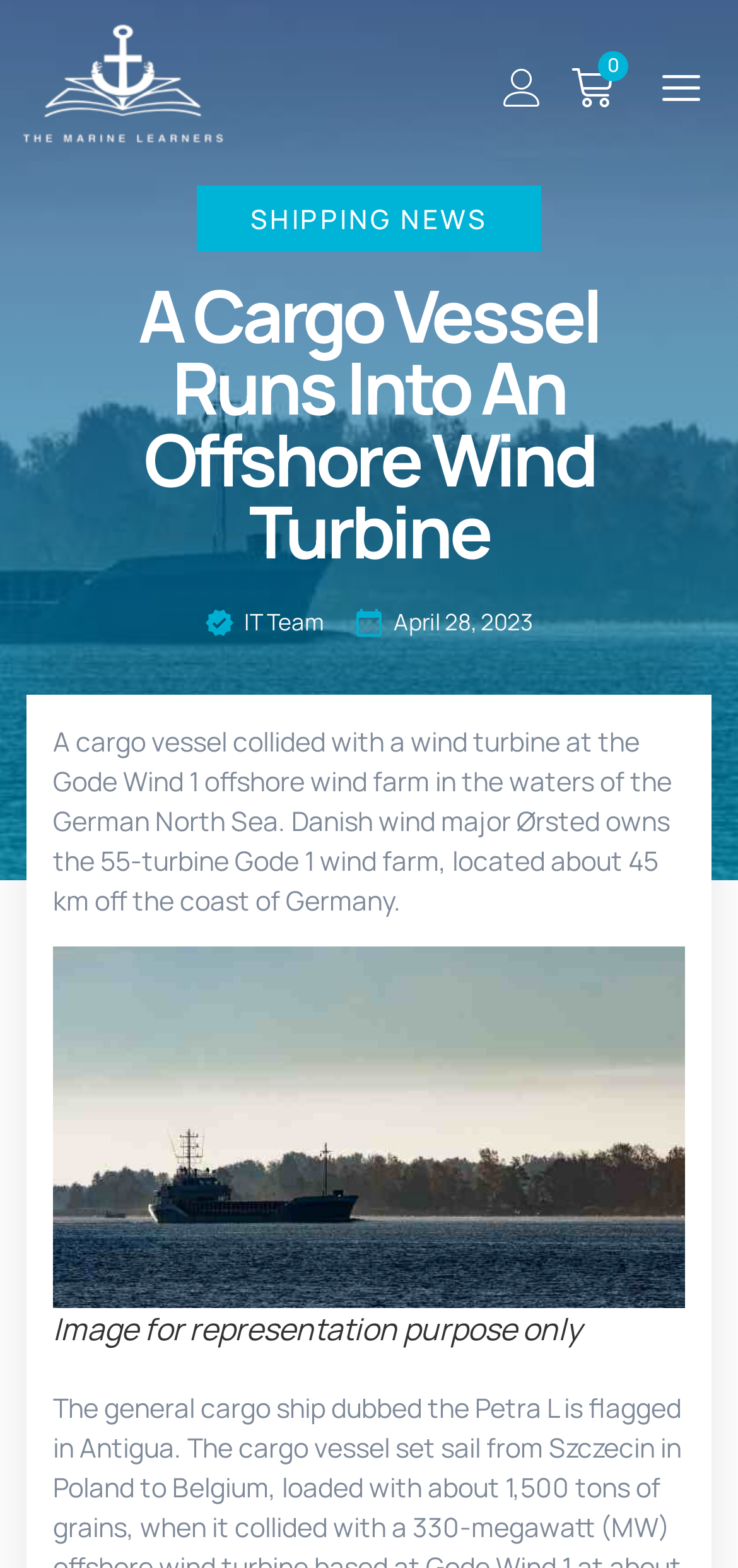What is the date of the news article?
Please provide a single word or phrase as your answer based on the screenshot.

April 28, 2023